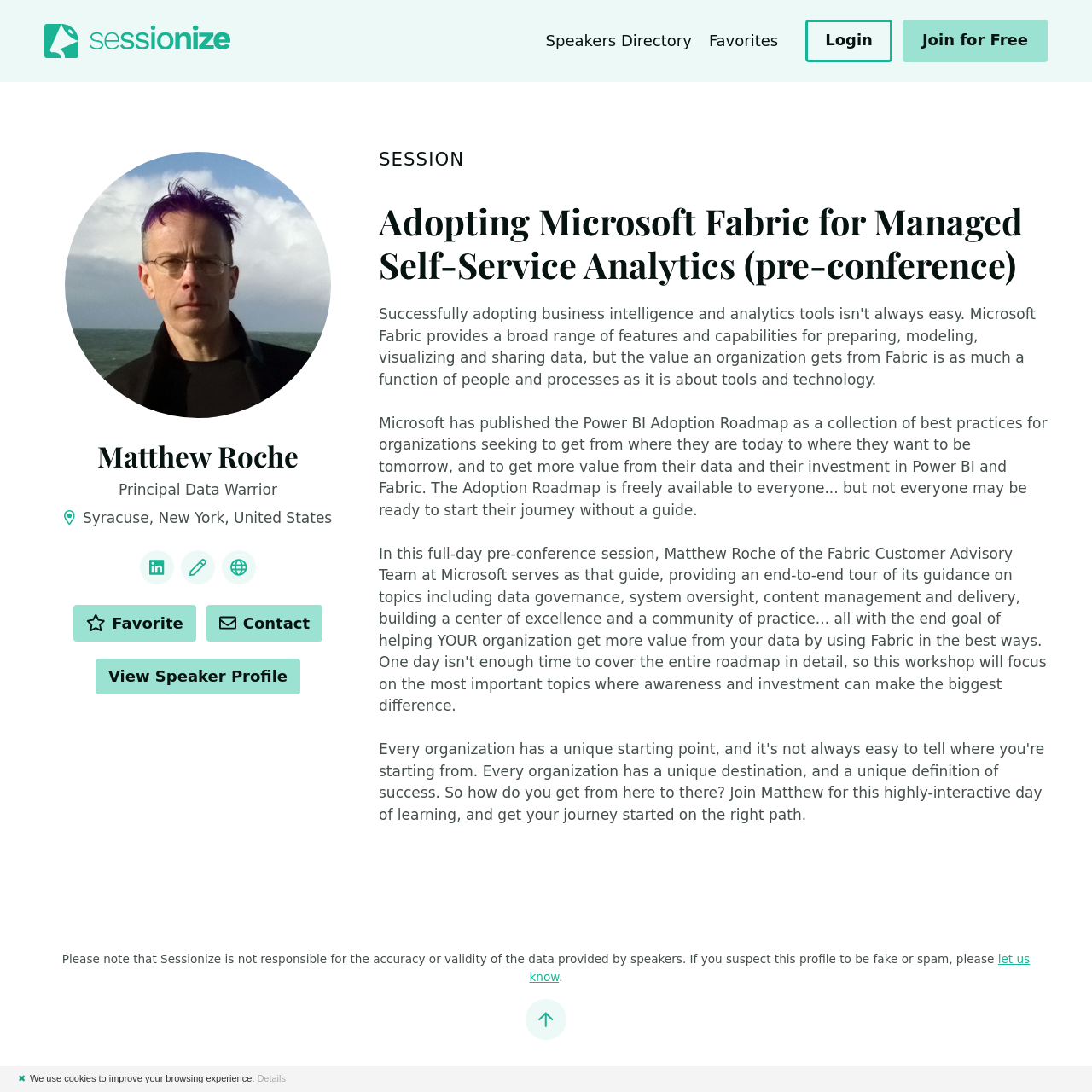Extract the bounding box for the UI element that matches this description: "Speakers Directory".

[0.5, 0.018, 0.633, 0.057]